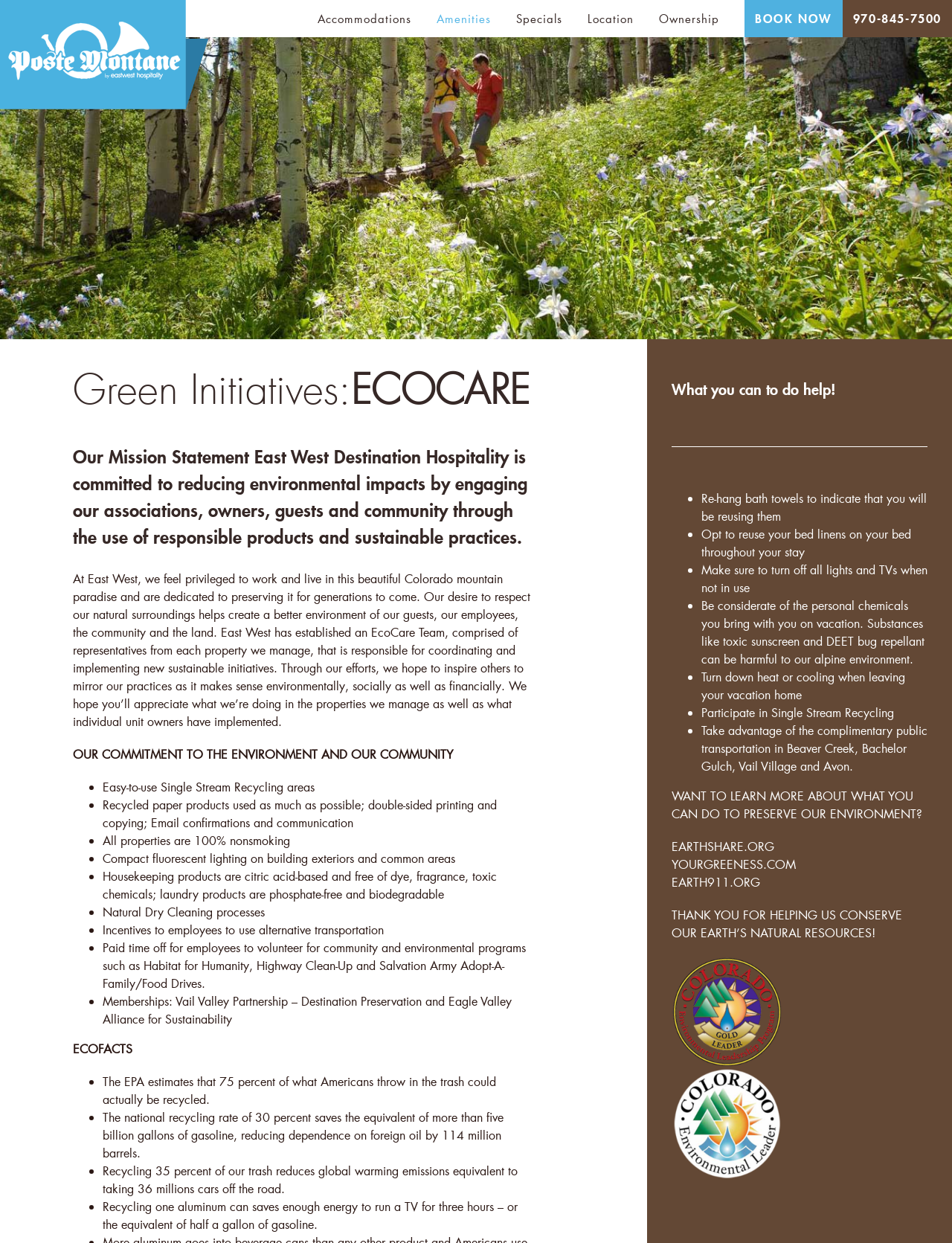Find the bounding box coordinates of the area to click in order to follow the instruction: "Call the phone number".

[0.896, 0.009, 0.989, 0.021]